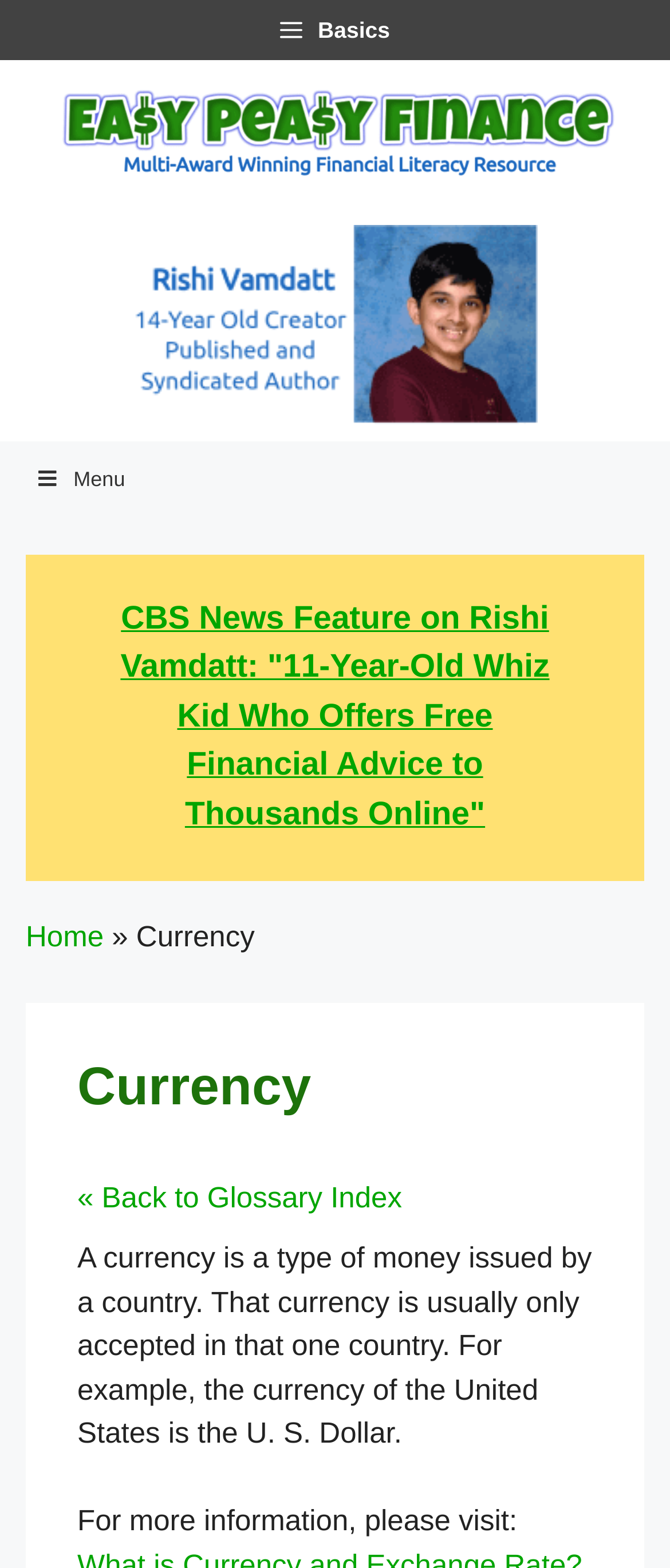Carefully examine the image and provide an in-depth answer to the question: What is the topic of the current page?

I determined the topic of the current page by looking at the breadcrumbs navigation element, which shows 'Home » Currency'. This indicates that the current page is about the topic of 'Currency'.